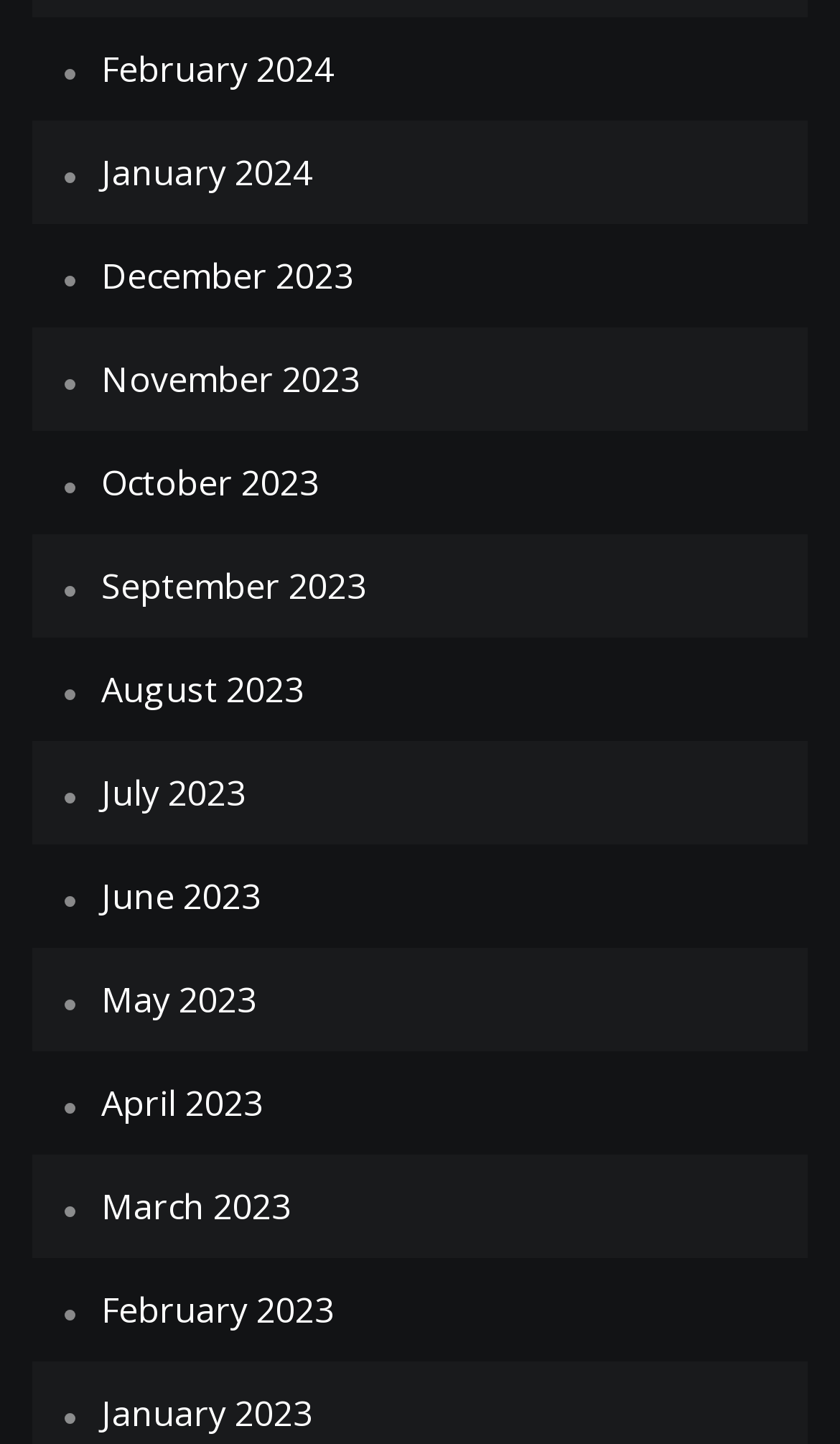Find the bounding box coordinates of the element you need to click on to perform this action: 'View February 2024'. The coordinates should be represented by four float values between 0 and 1, in the format [left, top, right, bottom].

[0.121, 0.032, 0.397, 0.065]